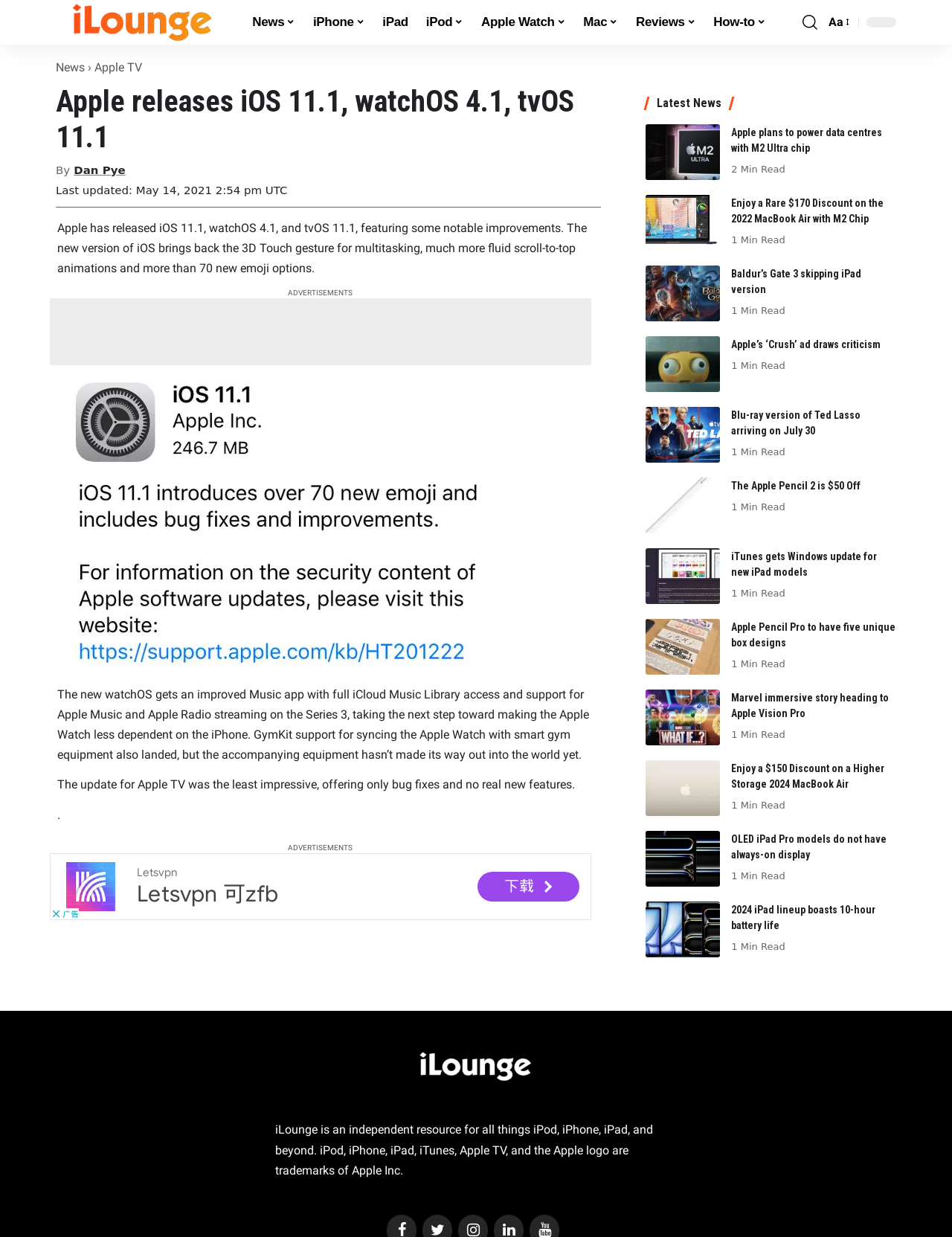Determine the bounding box coordinates for the clickable element required to fulfill the instruction: "Search for something". Provide the coordinates as four float numbers between 0 and 1, i.e., [left, top, right, bottom].

[0.843, 0.008, 0.859, 0.028]